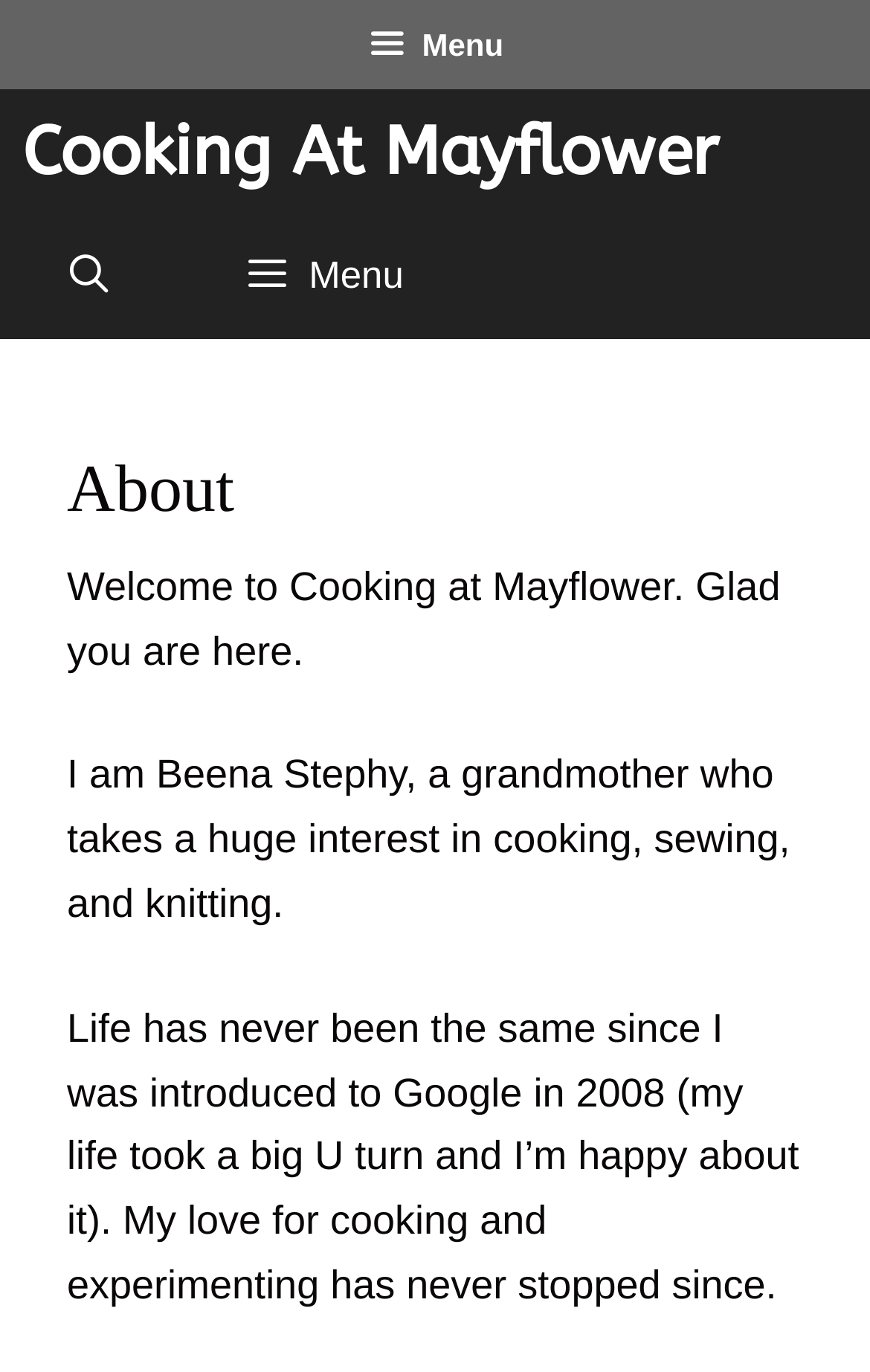Using the provided element description: "aria-label="Open Search Bar"", identify the bounding box coordinates. The coordinates should be four floats between 0 and 1 in the order [left, top, right, bottom].

[0.0, 0.156, 0.205, 0.247]